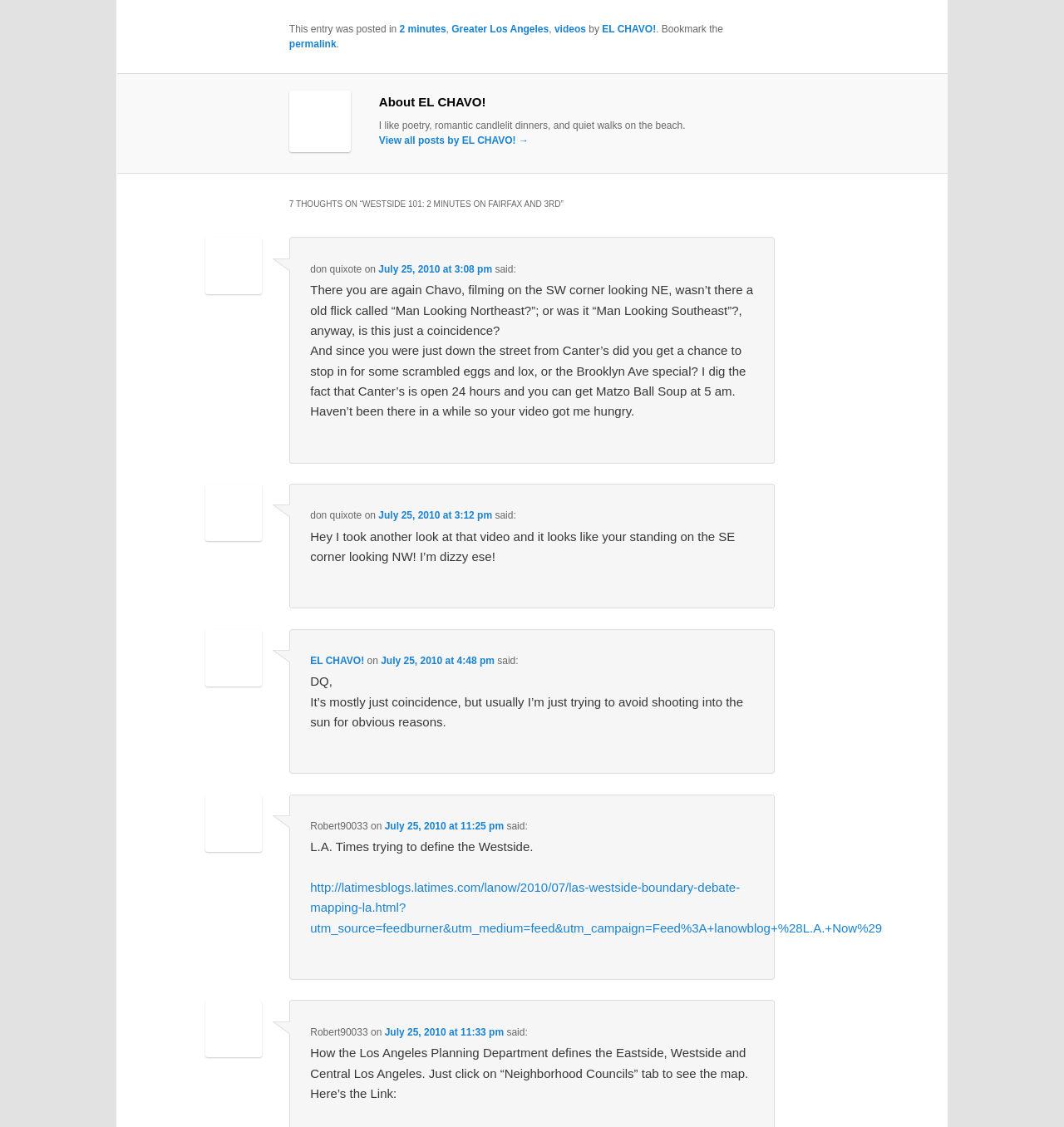Please provide the bounding box coordinates for the element that needs to be clicked to perform the instruction: "read the article about WESTSIDE 101". The coordinates must consist of four float numbers between 0 and 1, formatted as [left, top, right, bottom].

[0.272, 0.172, 0.728, 0.21]